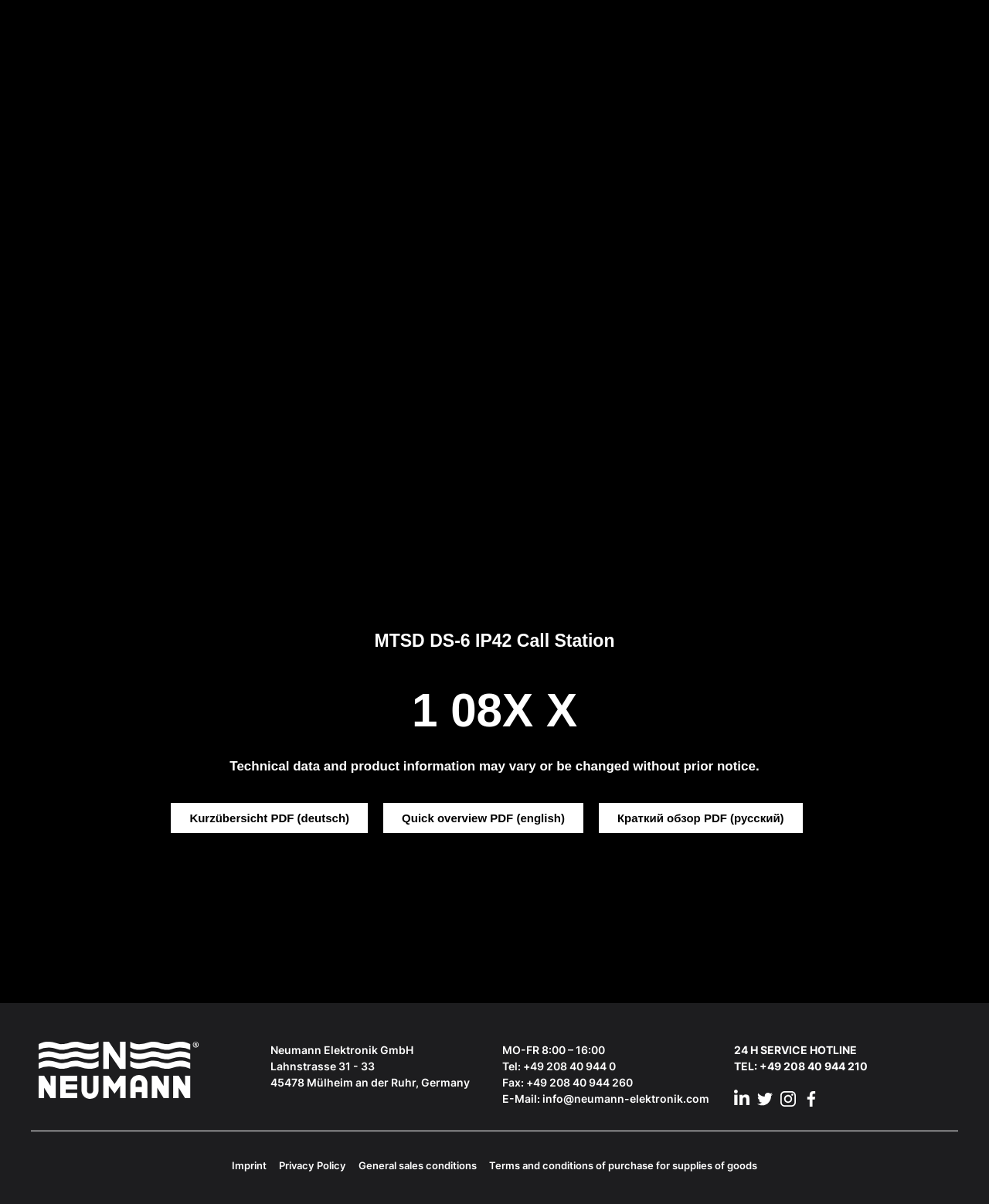Show me the bounding box coordinates of the clickable region to achieve the task as per the instruction: "View product information in German".

[0.173, 0.667, 0.372, 0.692]